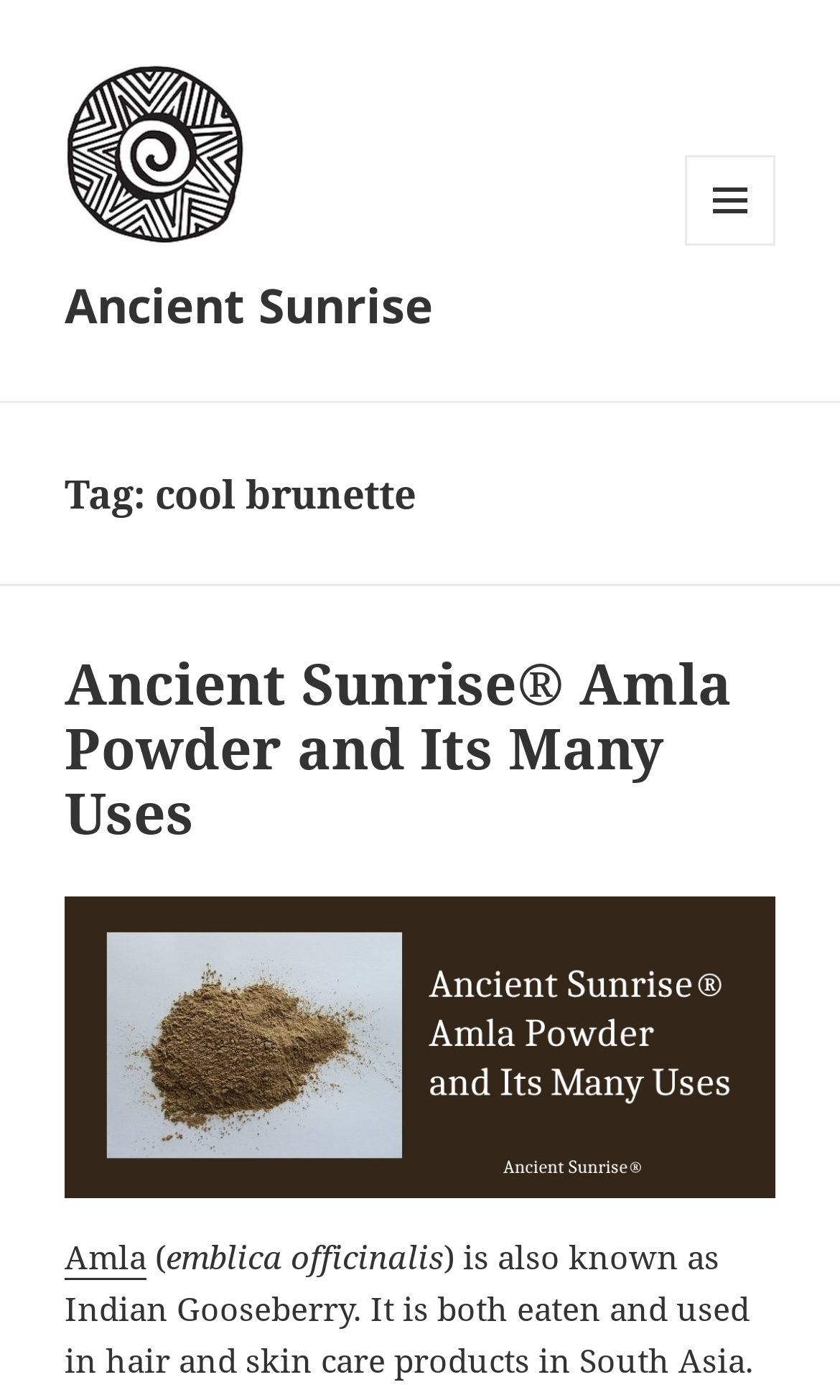With reference to the screenshot, provide a detailed response to the question below:
What is the purpose of the MENU AND WIDGETS button?

The button is labeled ' MENU AND WIDGETS' and has an attribute 'controls: secondary', suggesting that it is used to control or toggle the display of secondary content or widgets on the webpage.